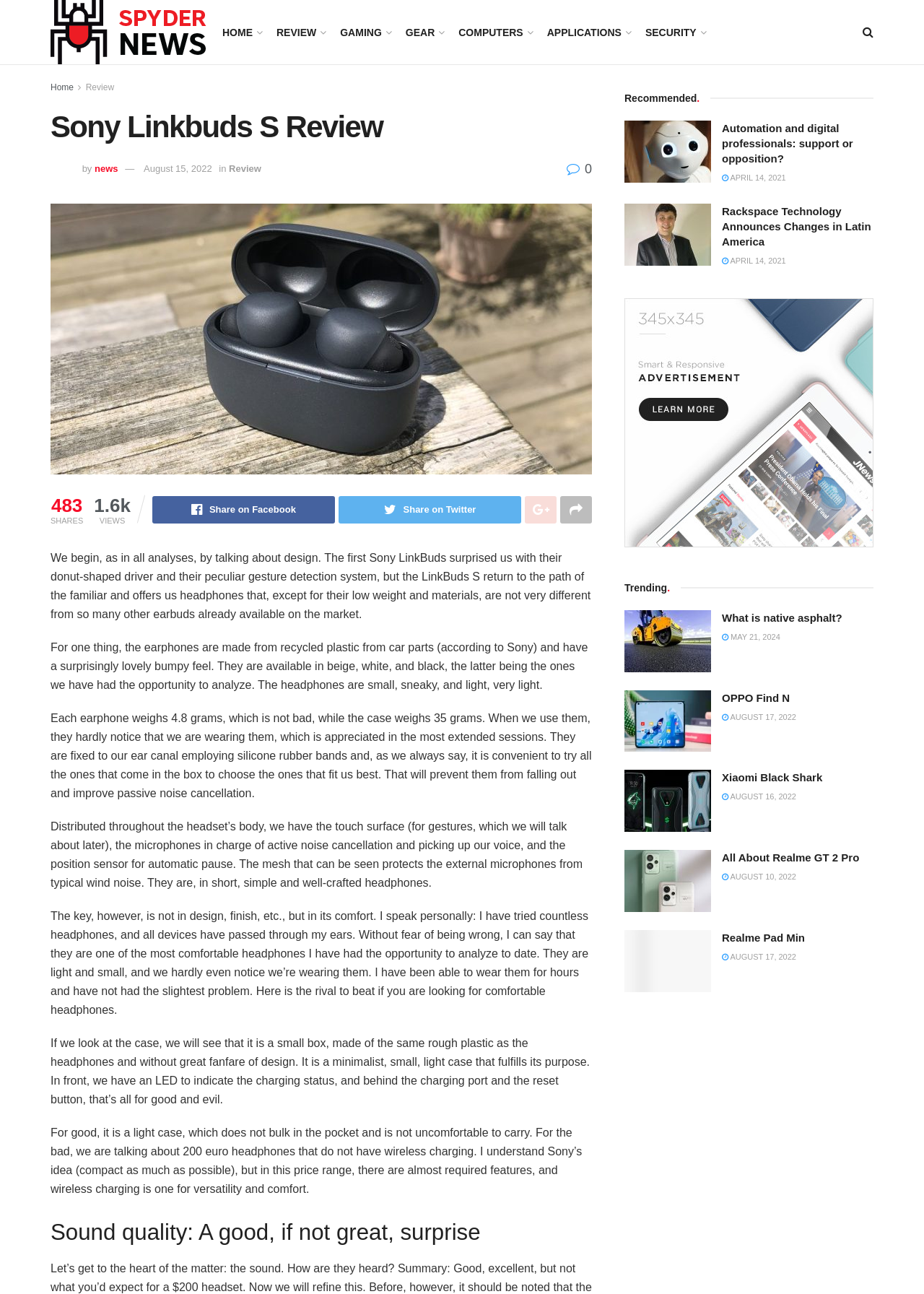What is the name of the headphones being reviewed?
Give a one-word or short phrase answer based on the image.

Sony Linkbuds S